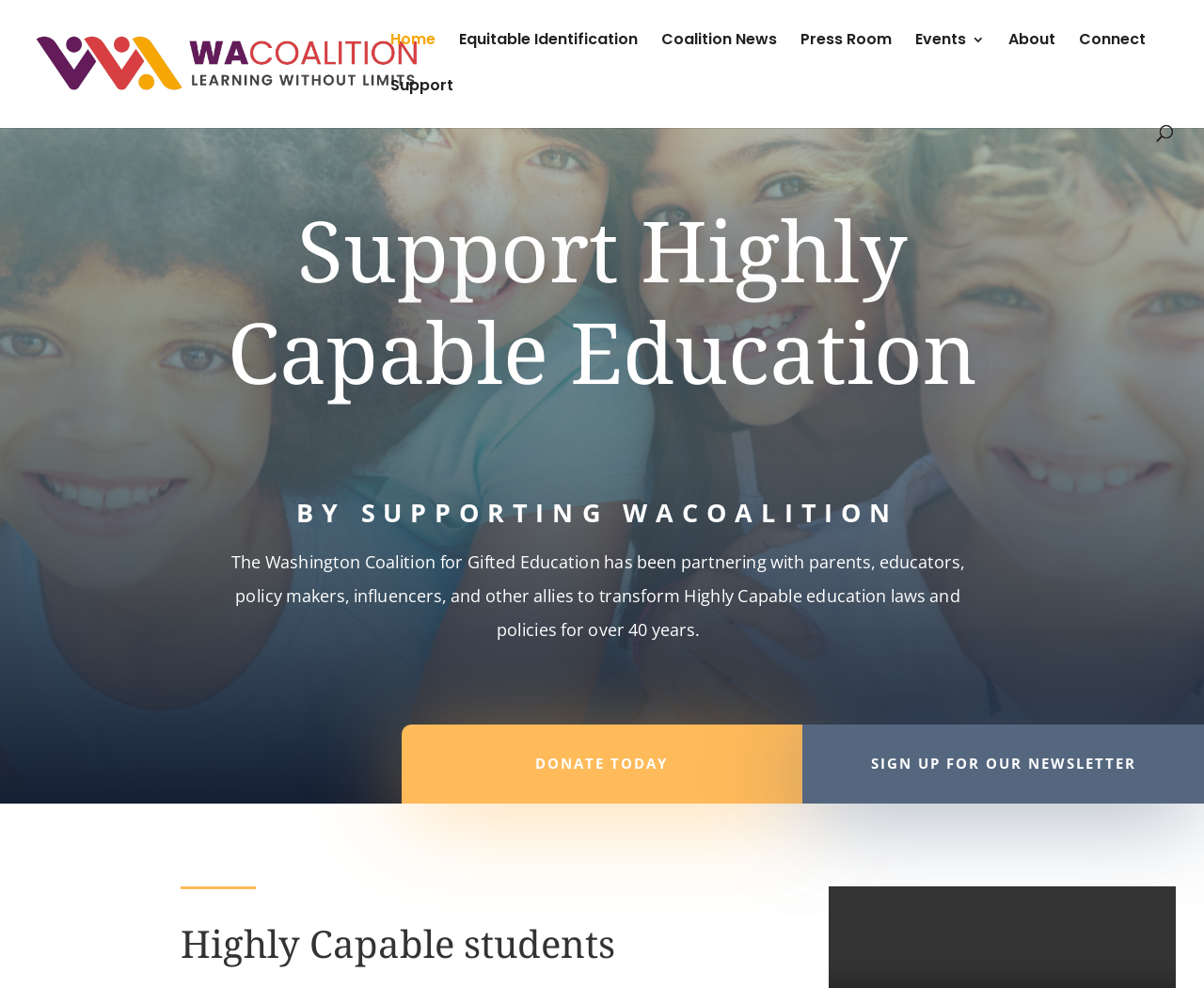Please analyze the image and provide a thorough answer to the question:
How long has the organization been partnering with parents and educators?

According to the text in the 'Support' section, the organization has been partnering with parents, educators, policy makers, influencers, and other allies to transform Highly Capable education laws and policies for over 40 years.